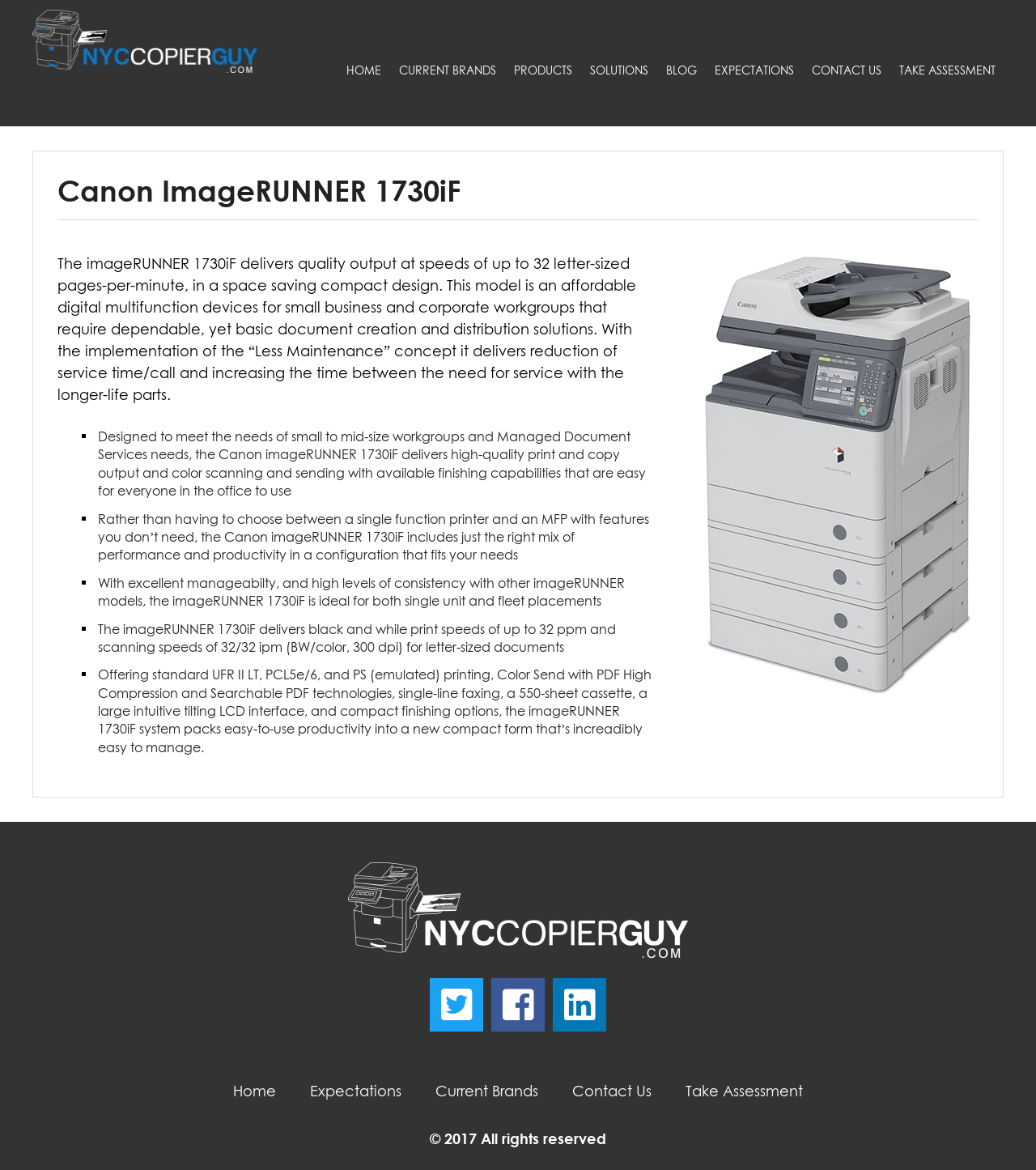Determine the main headline of the webpage and provide its text.

Canon ImageRUNNER 1730iF